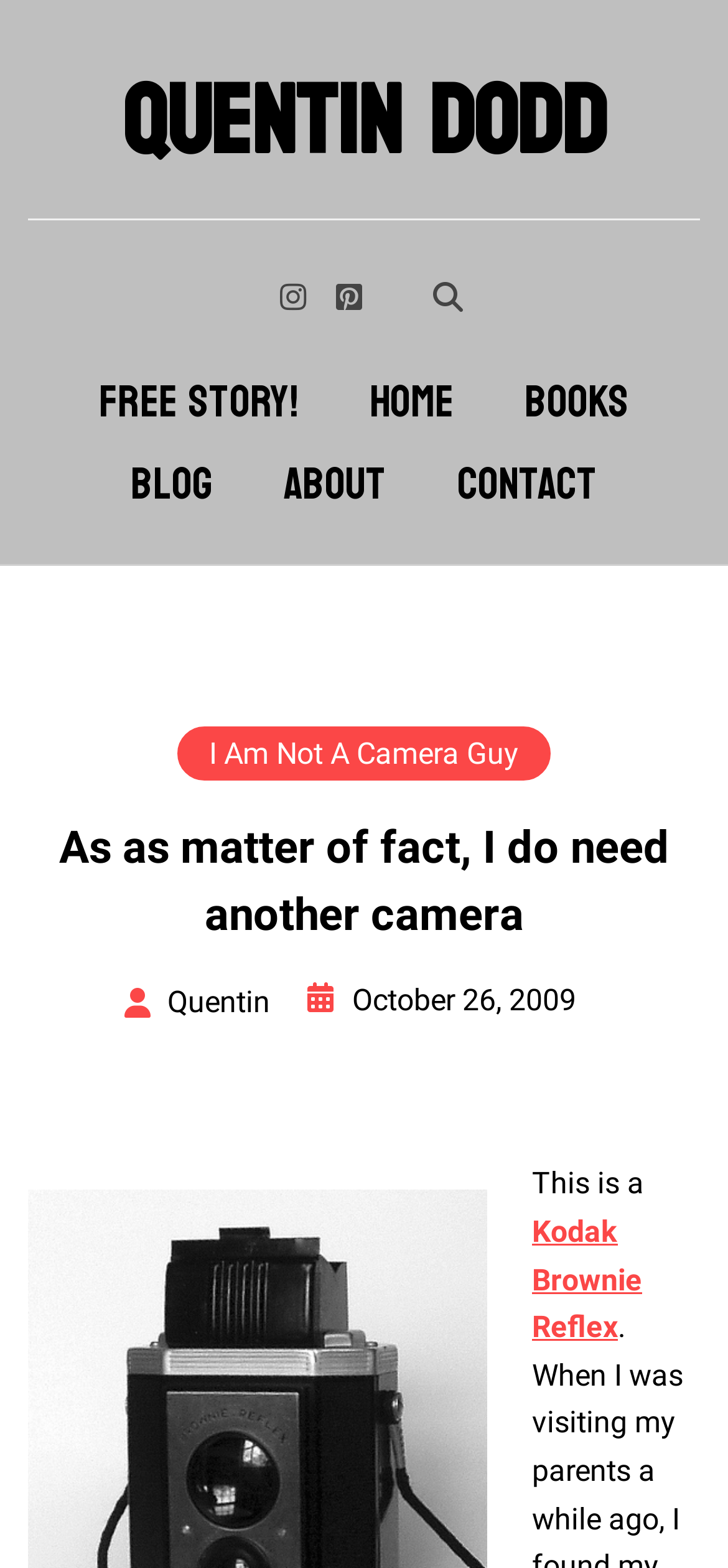Please find the bounding box coordinates of the element that needs to be clicked to perform the following instruction: "view the post about Kodak Brownie Reflex". The bounding box coordinates should be four float numbers between 0 and 1, represented as [left, top, right, bottom].

[0.731, 0.774, 0.882, 0.858]